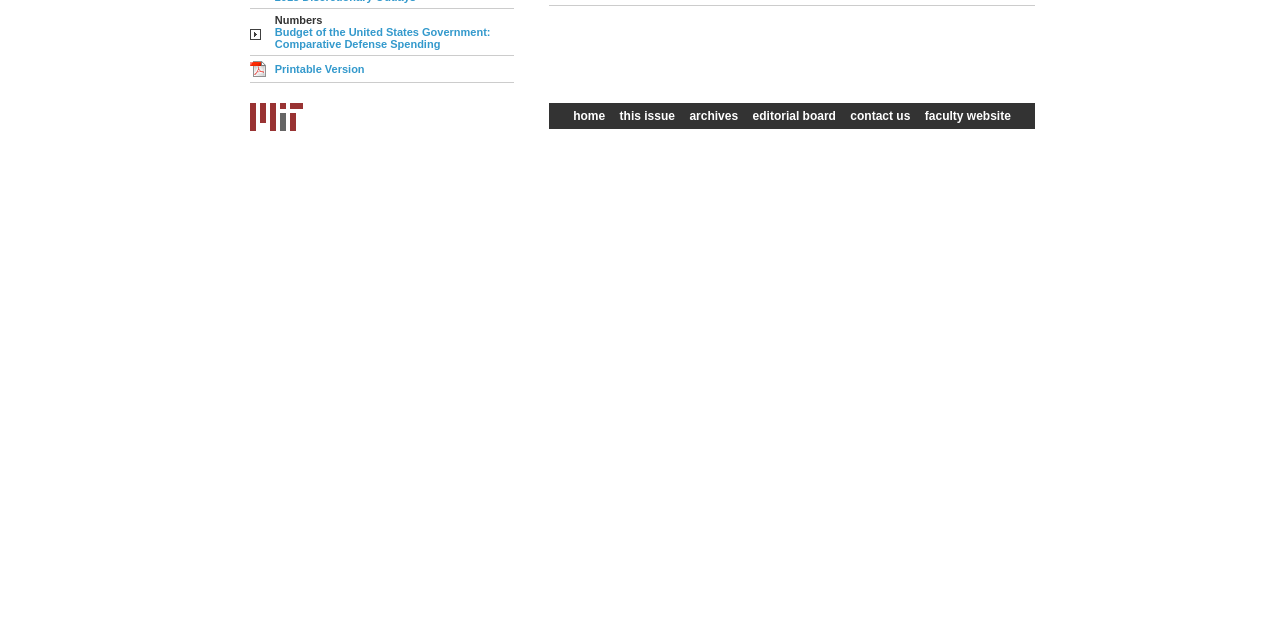Locate the bounding box of the UI element described in the following text: "this issue".

[0.48, 0.17, 0.531, 0.192]